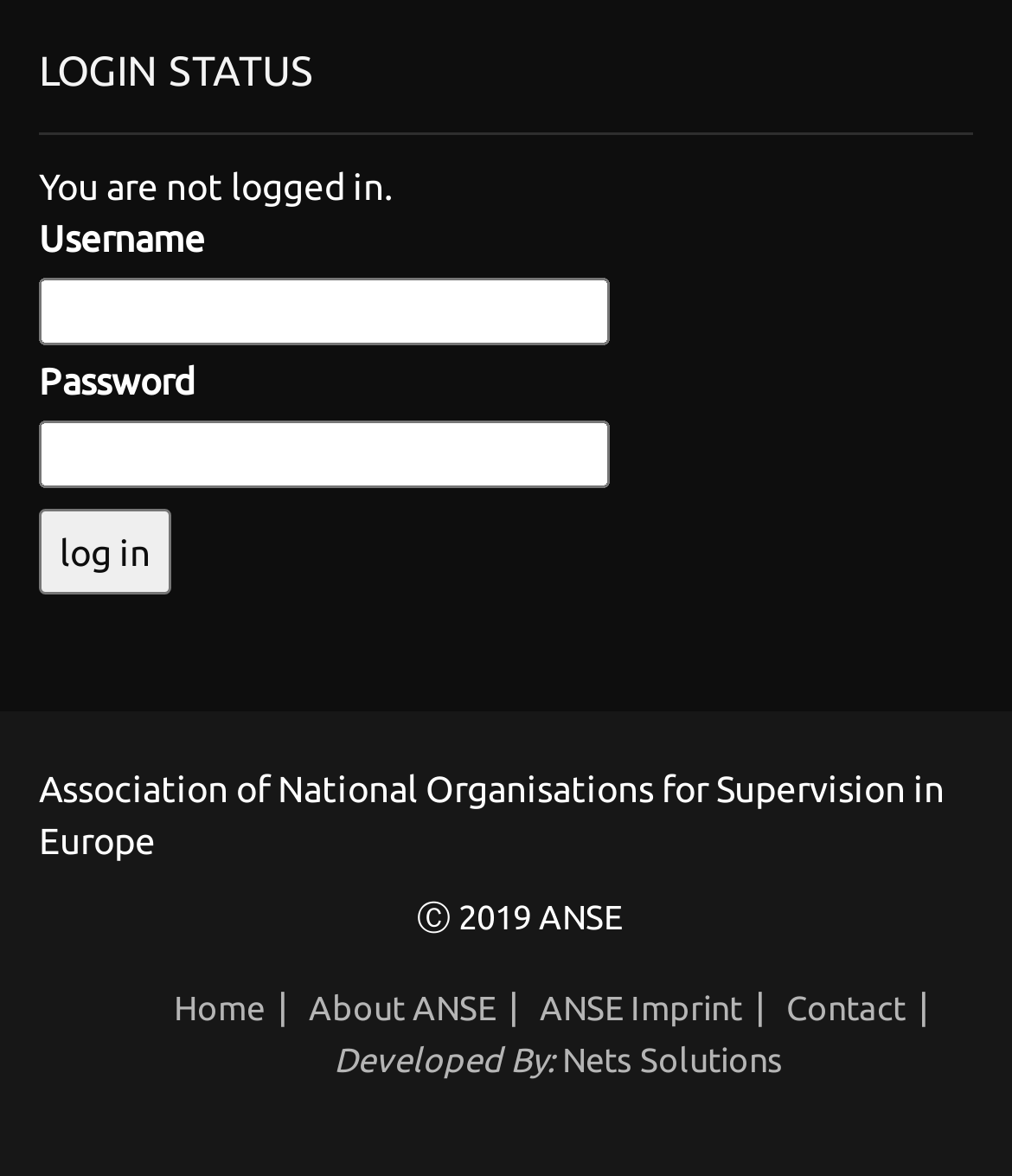Who developed this webpage?
Kindly give a detailed and elaborate answer to the question.

I found the text 'Developed By:' followed by a link to 'Nets Solutions', which suggests that Nets Solutions developed this webpage.